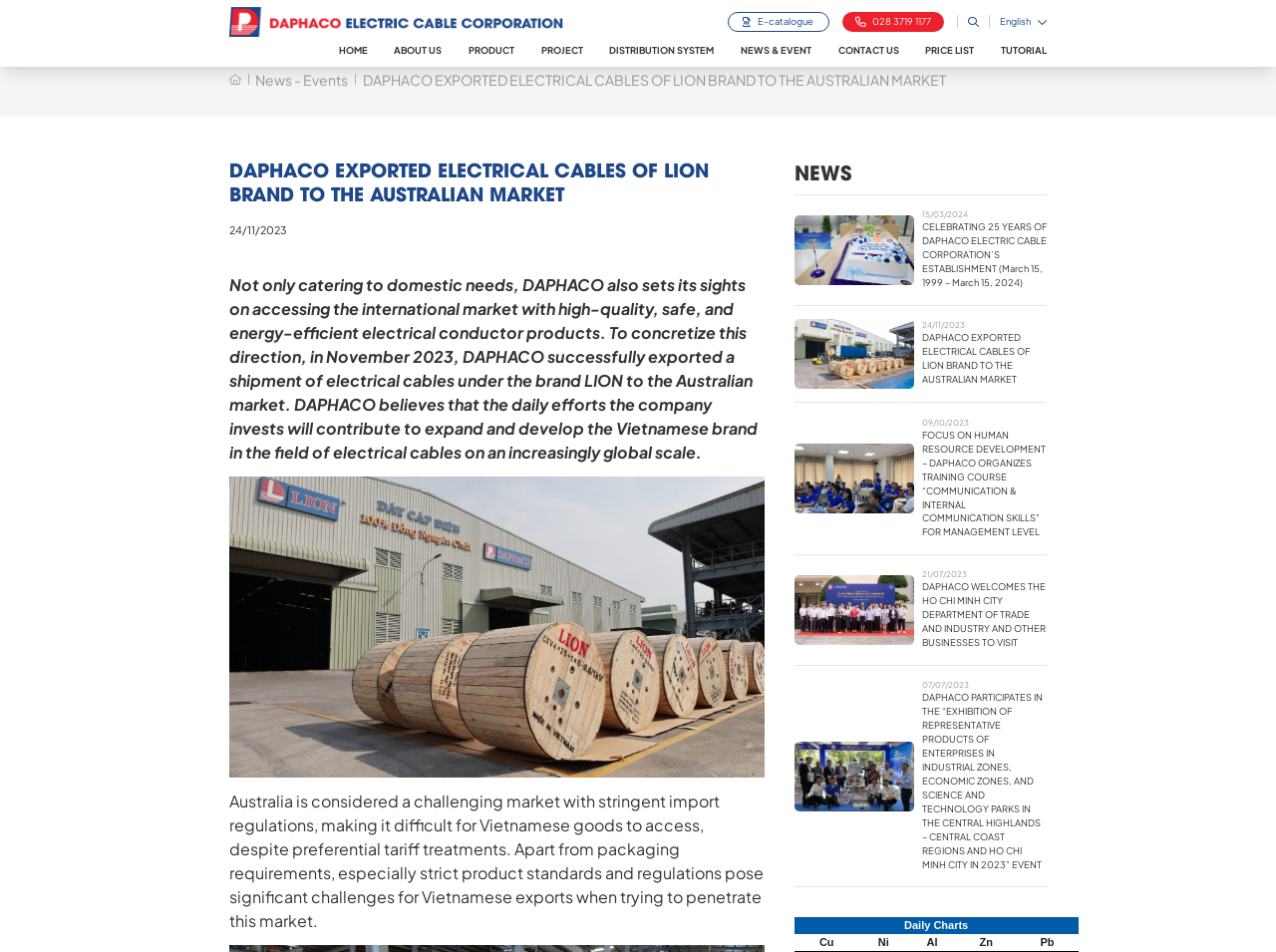Determine the bounding box coordinates of the area to click in order to meet this instruction: "Learn about DAPHACO's technology".

[0.317, 0.176, 0.409, 0.228]